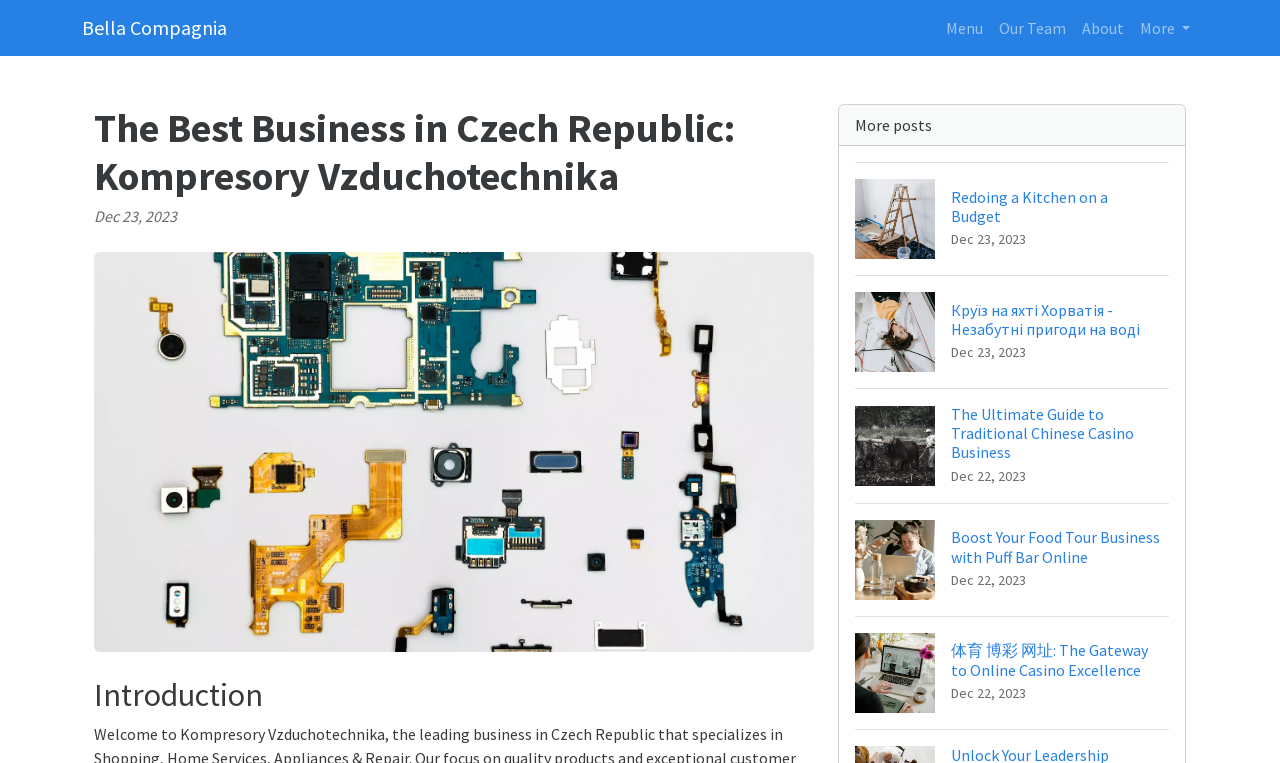Please predict the bounding box coordinates (top-left x, top-left y, bottom-right x, bottom-right y) for the UI element in the screenshot that fits the description: Bella Compagnia

[0.064, 0.01, 0.177, 0.063]